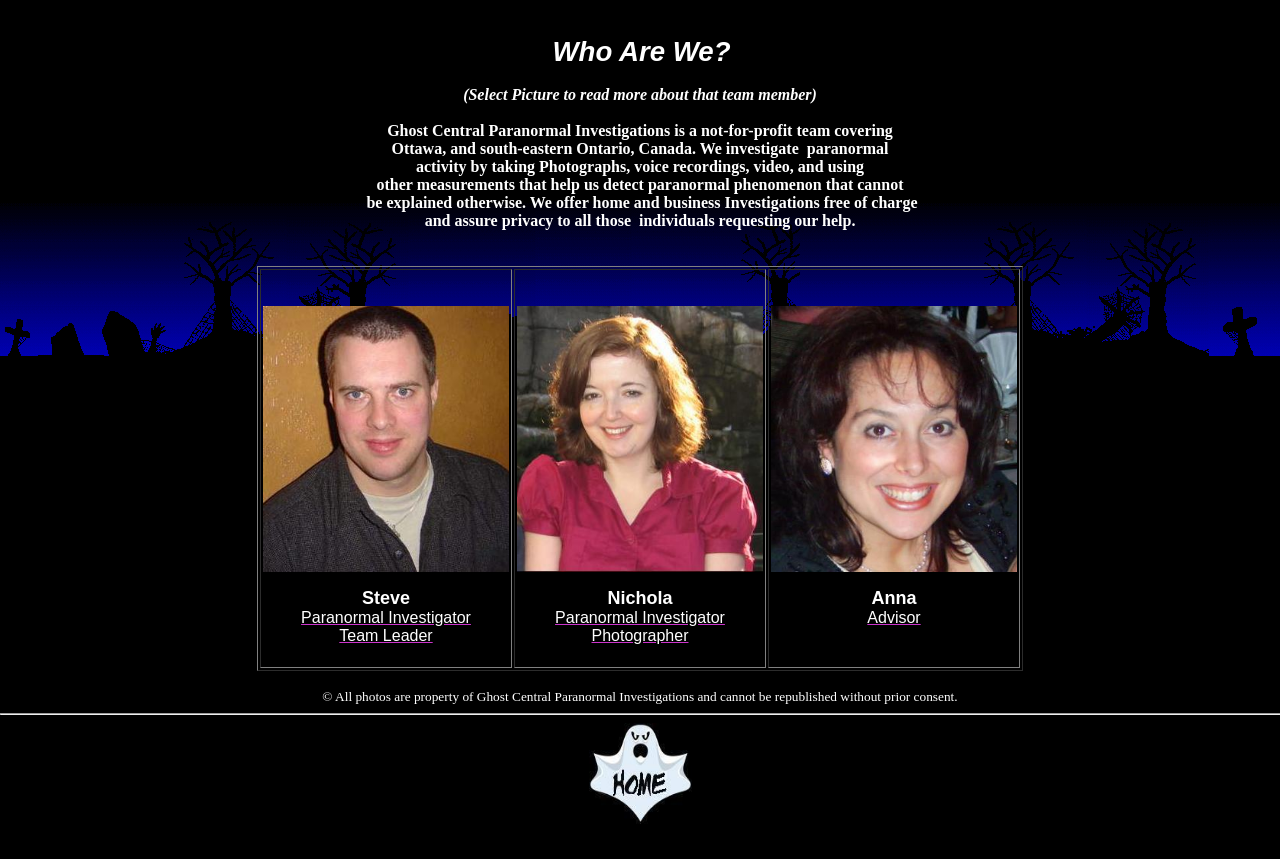Give a one-word or short phrase answer to the question: 
What is the name of the team leader?

Steve